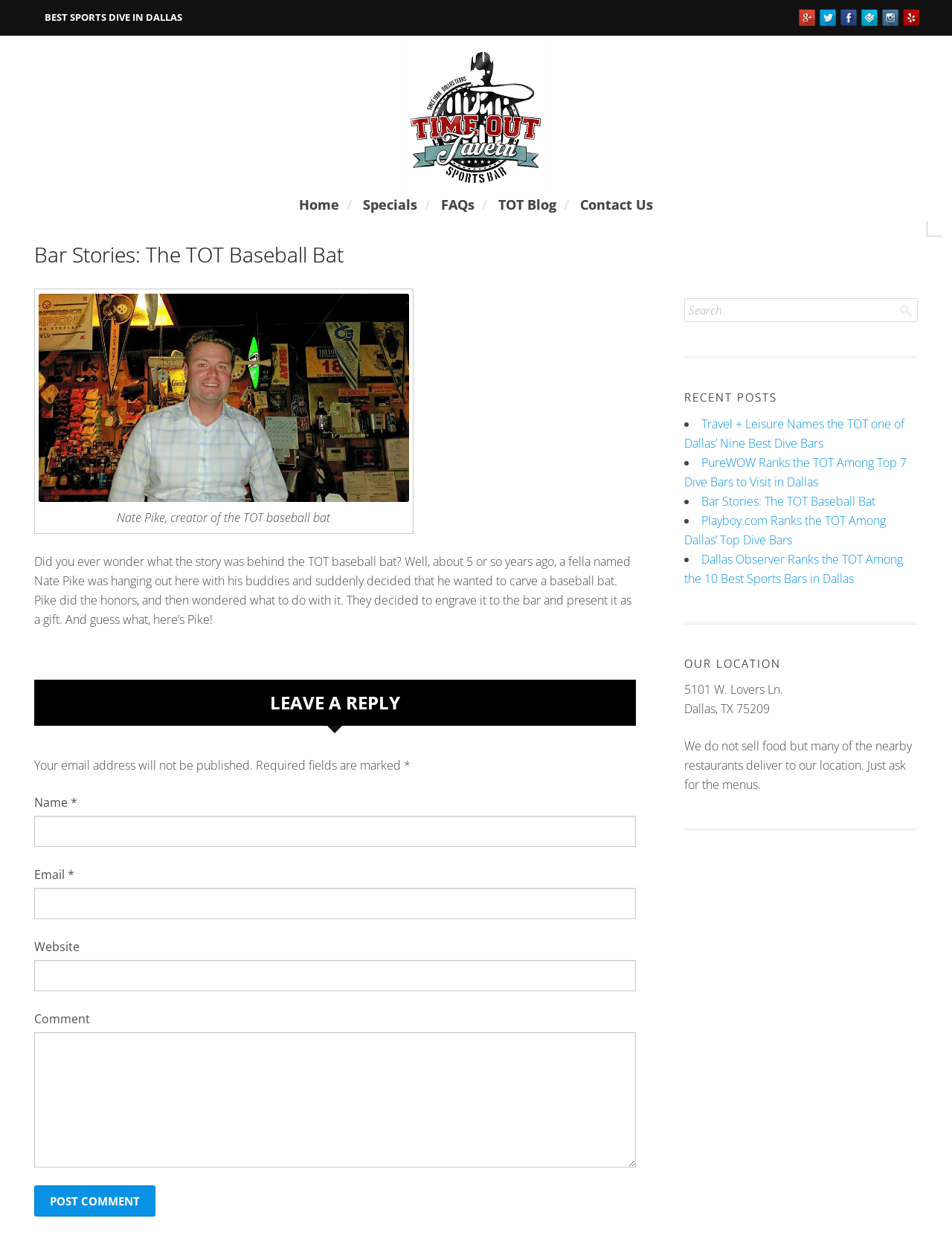Please identify the coordinates of the bounding box that should be clicked to fulfill this instruction: "Post a comment".

[0.036, 0.944, 0.163, 0.968]